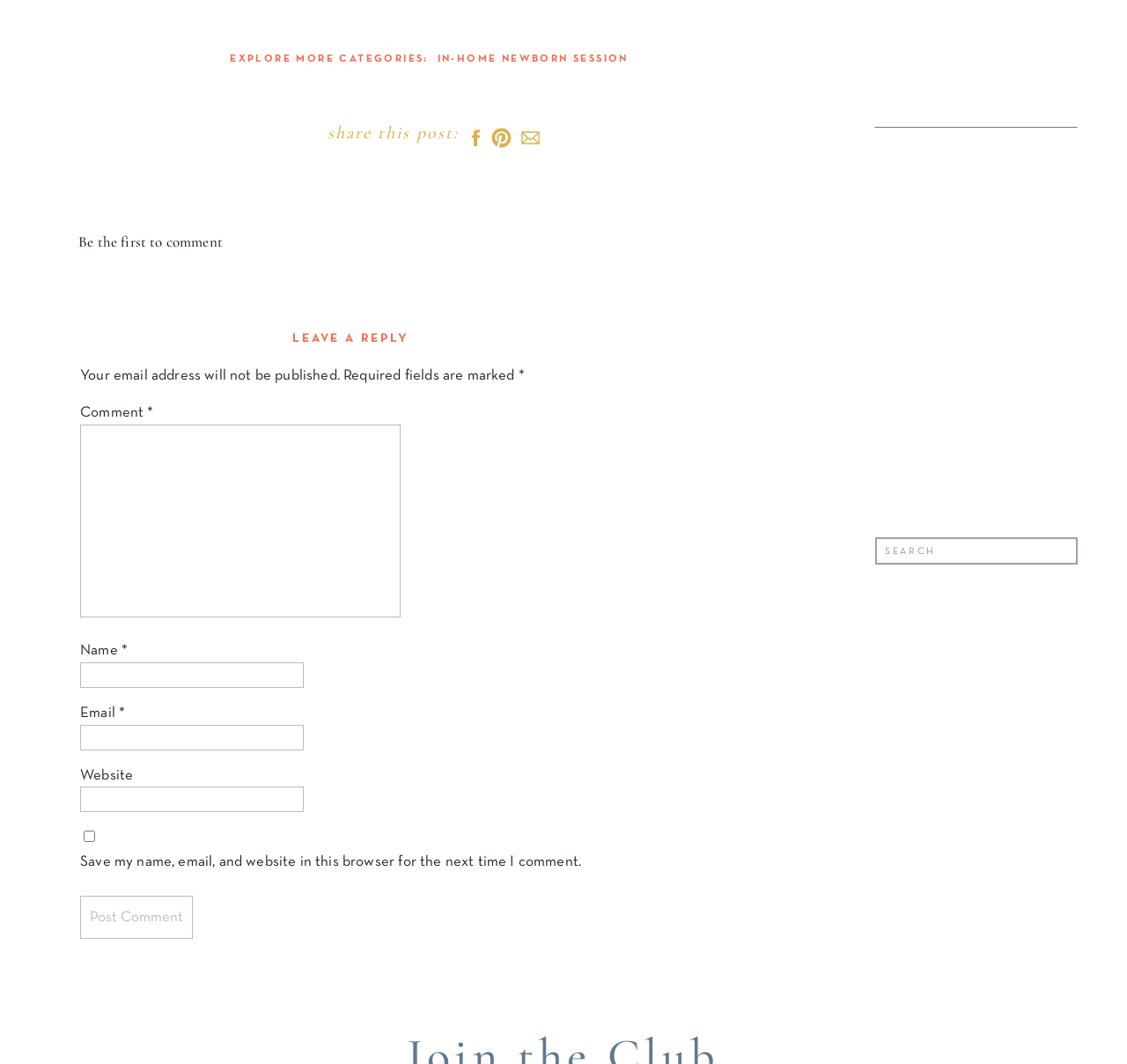Please locate the bounding box coordinates of the element that needs to be clicked to achieve the following instruction: "Explore in-home newborn session". The coordinates should be four float numbers between 0 and 1, i.e., [left, top, right, bottom].

[0.388, 0.051, 0.558, 0.06]